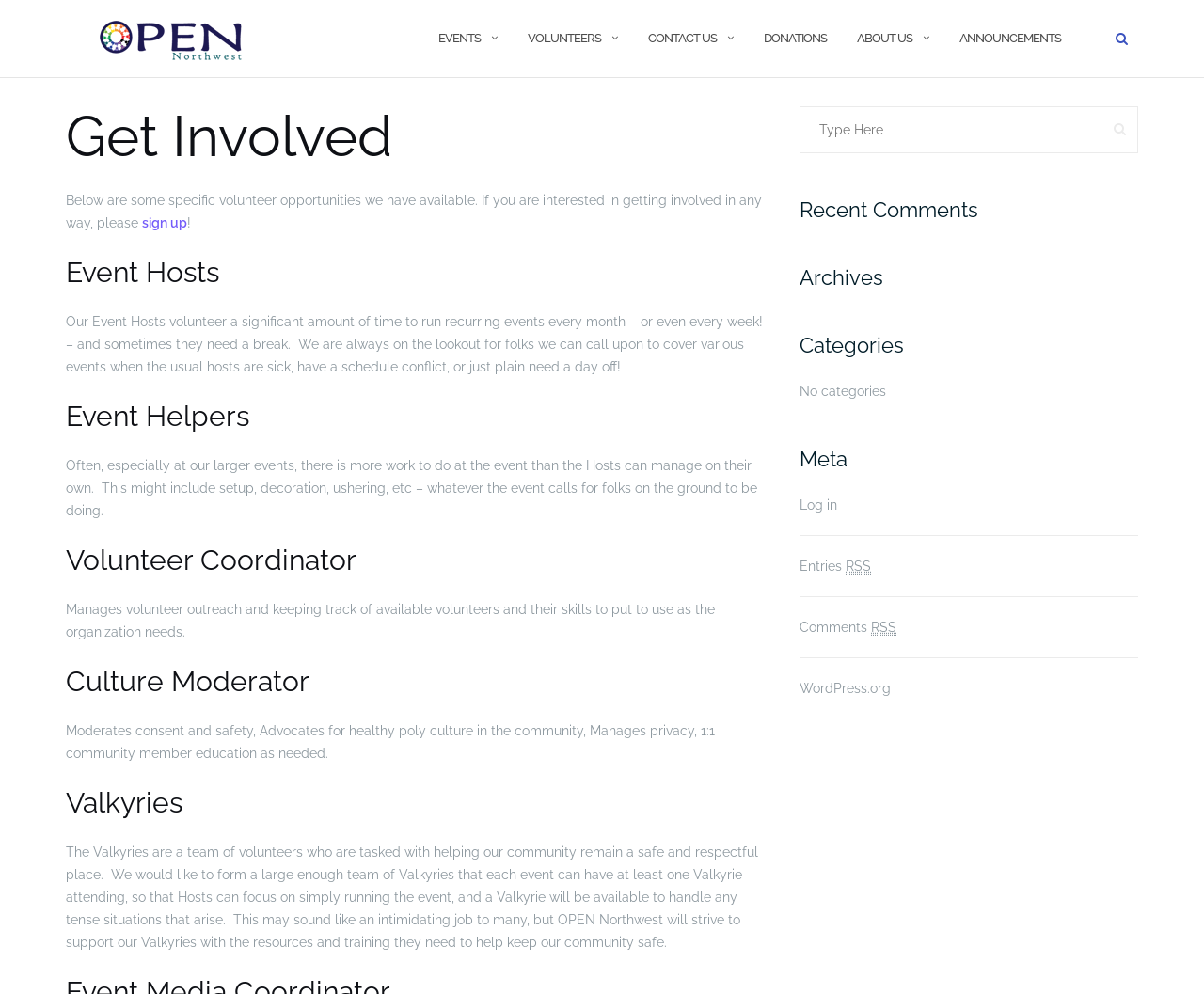Show the bounding box coordinates of the region that should be clicked to follow the instruction: "Enter your comment in the 'Comment' field."

None